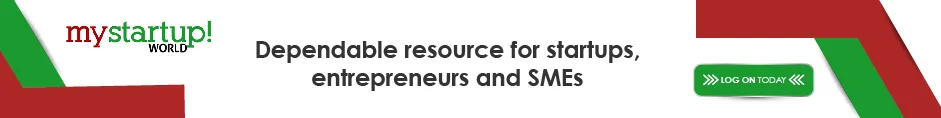Based on the image, please elaborate on the answer to the following question:
What is the tagline of the banner?

The tagline 'Log On Today' is written in a bold, modern font, which suggests that it is an invitation to viewers to engage further with the platform and explore its resources.